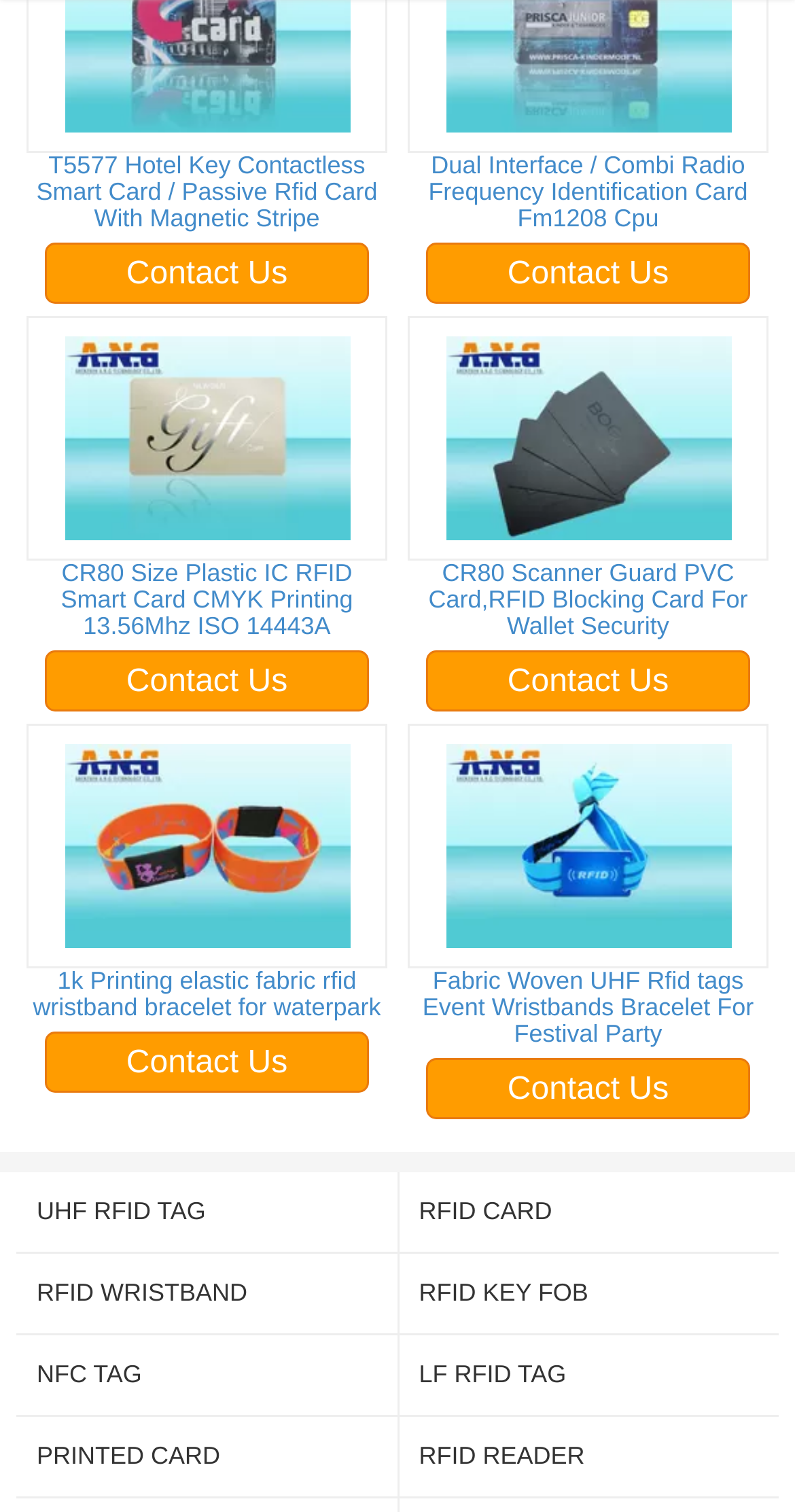Please specify the bounding box coordinates of the element that should be clicked to execute the given instruction: 'Explore UHF RFID TAG'. Ensure the coordinates are four float numbers between 0 and 1, expressed as [left, top, right, bottom].

[0.046, 0.792, 0.473, 0.81]